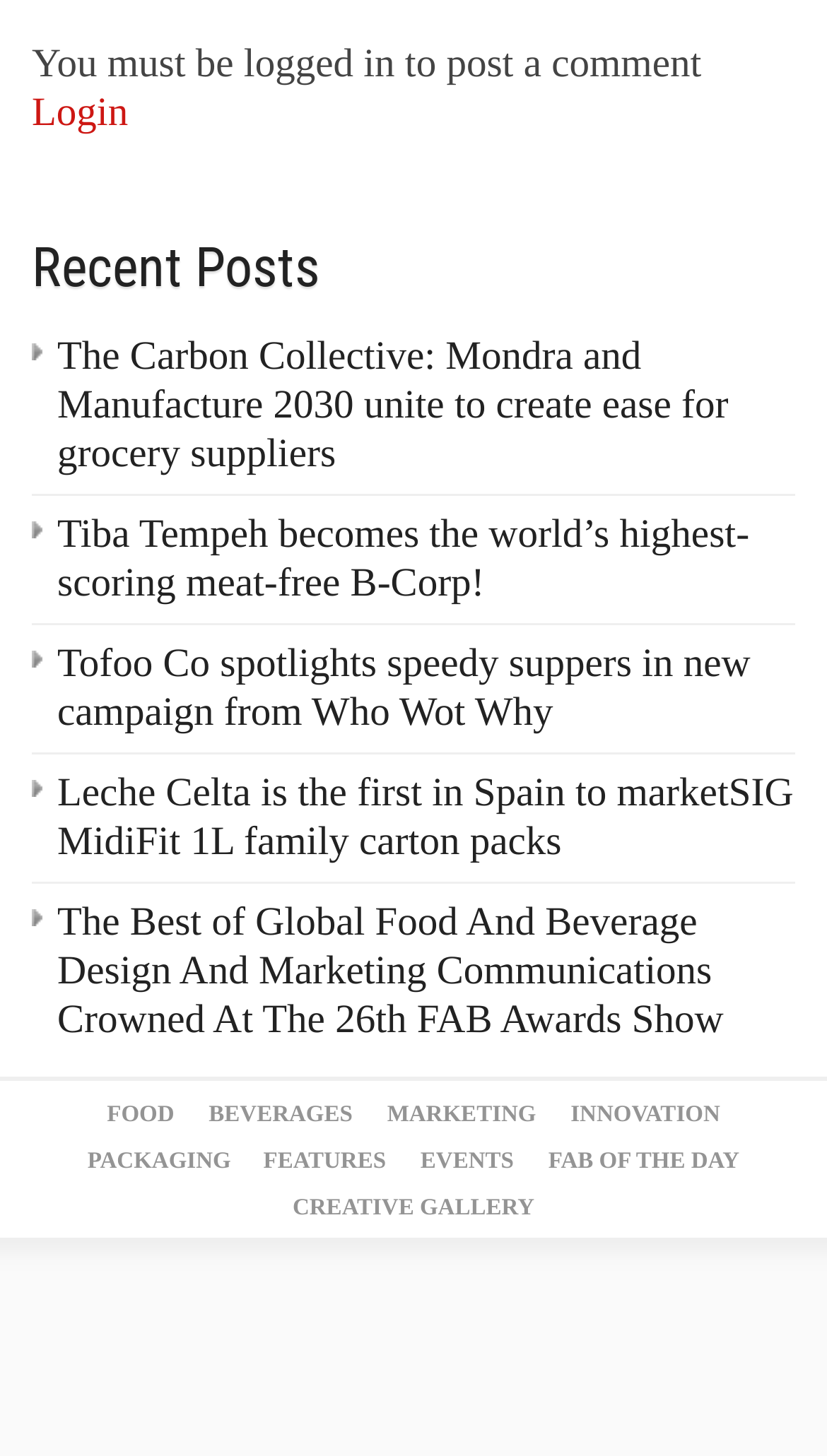Please find and report the bounding box coordinates of the element to click in order to perform the following action: "View recent post about The Carbon Collective". The coordinates should be expressed as four float numbers between 0 and 1, in the format [left, top, right, bottom].

[0.069, 0.231, 0.881, 0.328]